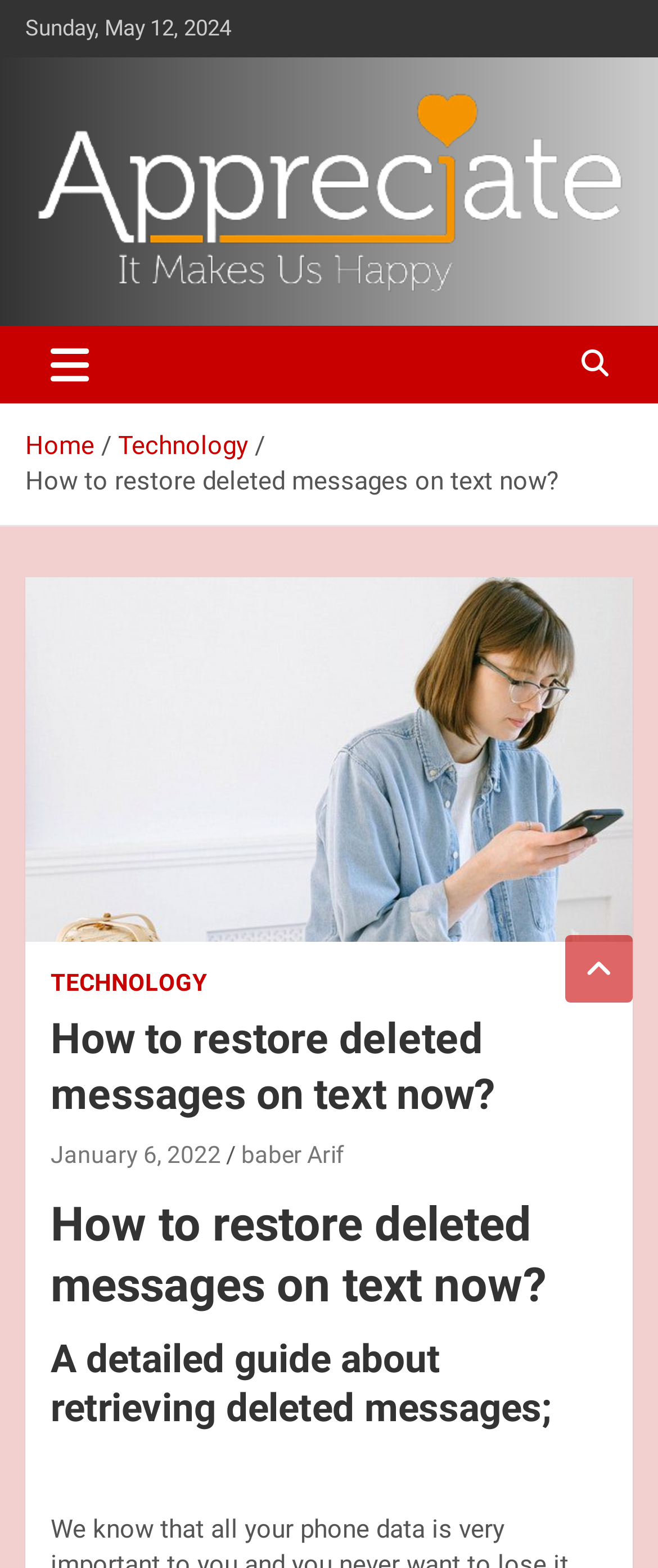Identify the bounding box coordinates of the section that should be clicked to achieve the task described: "Click on the 'TECHNOLOGY' link".

[0.077, 0.616, 0.315, 0.637]